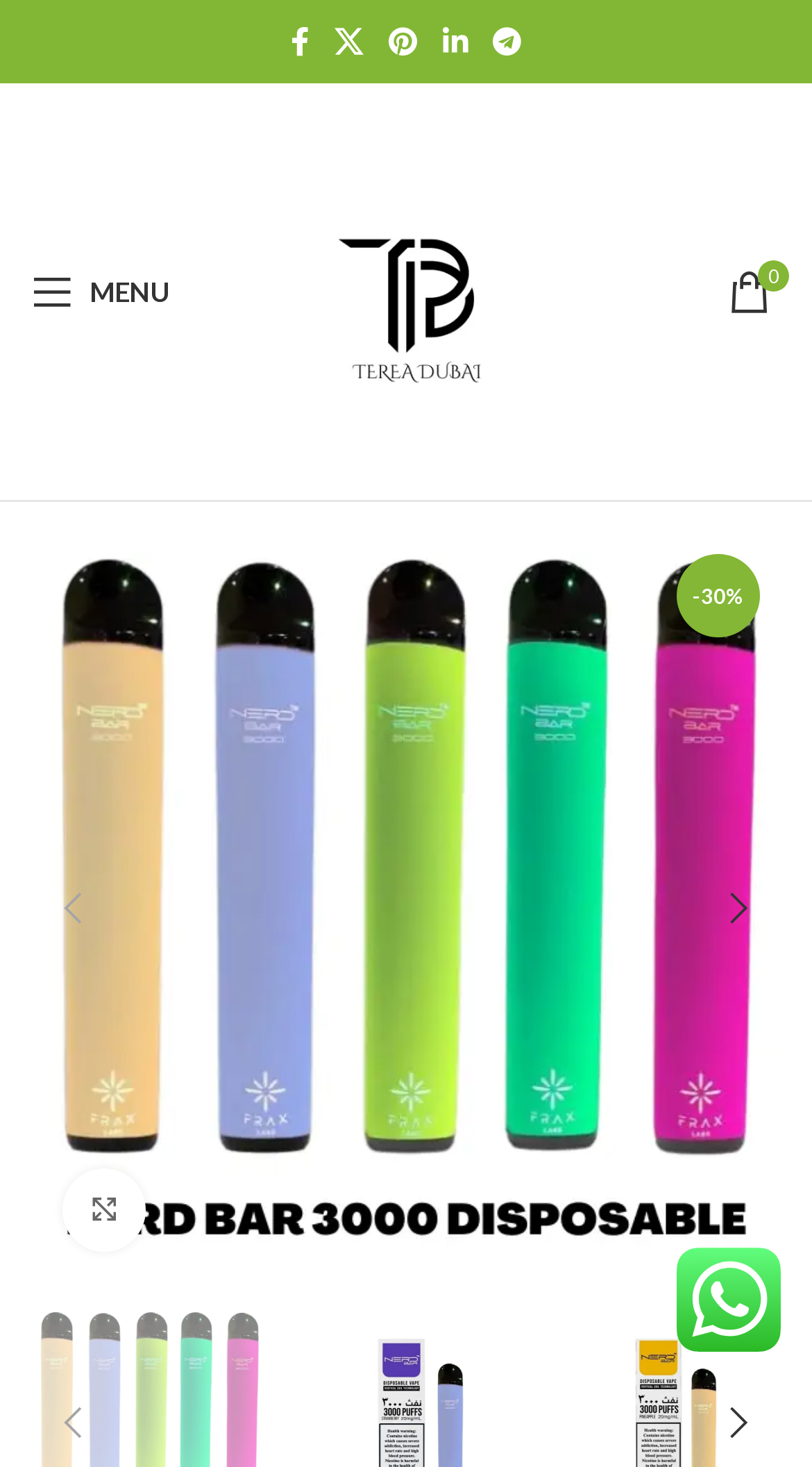Show the bounding box coordinates of the element that should be clicked to complete the task: "View the company's about us page".

None